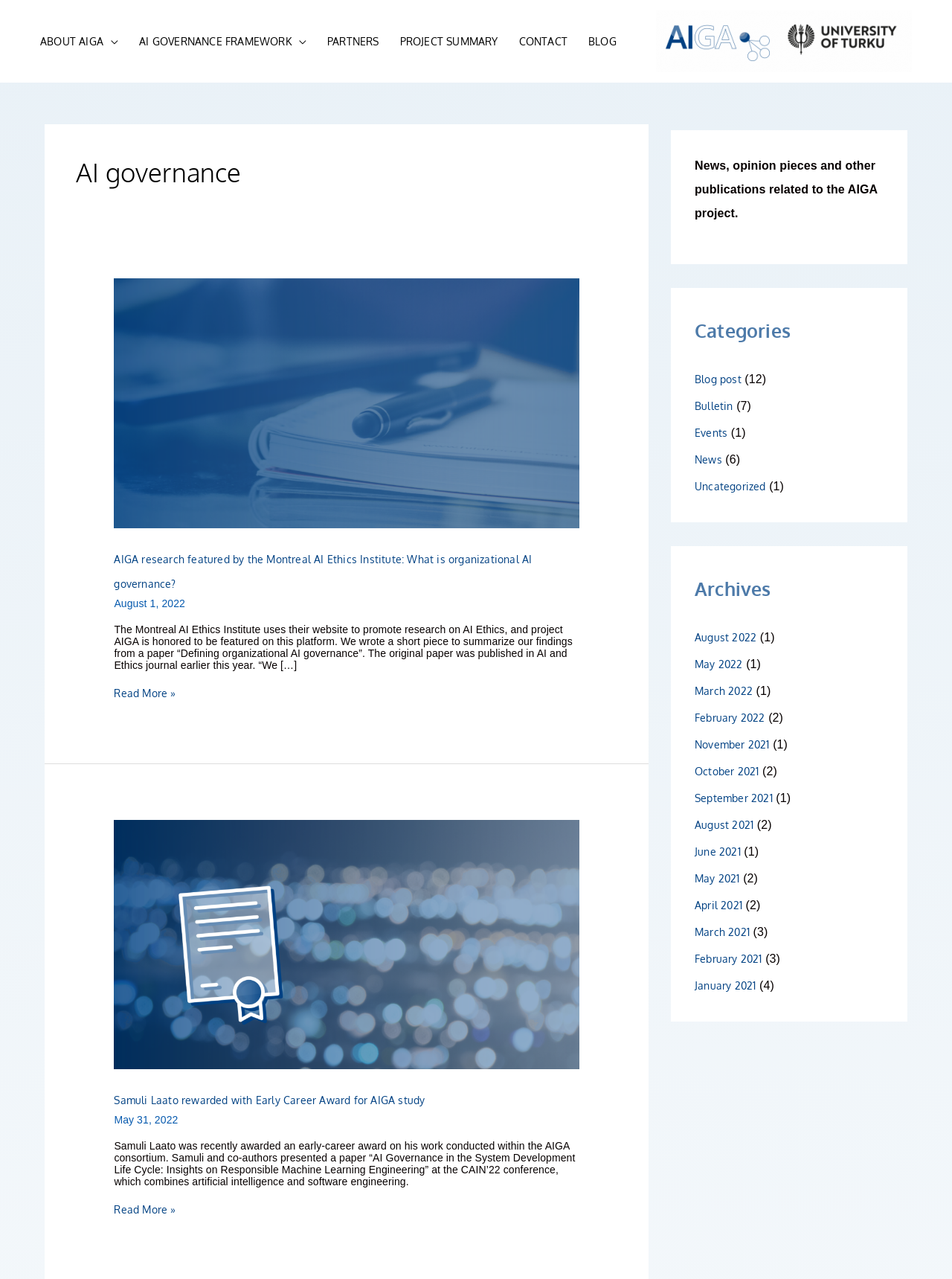Determine the bounding box coordinates of the element that should be clicked to execute the following command: "Click on the CONTACT link".

[0.534, 0.016, 0.607, 0.049]